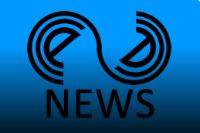What font style is used for the word 'NEWS' in the logo?
Please provide a single word or phrase in response based on the screenshot.

Bold